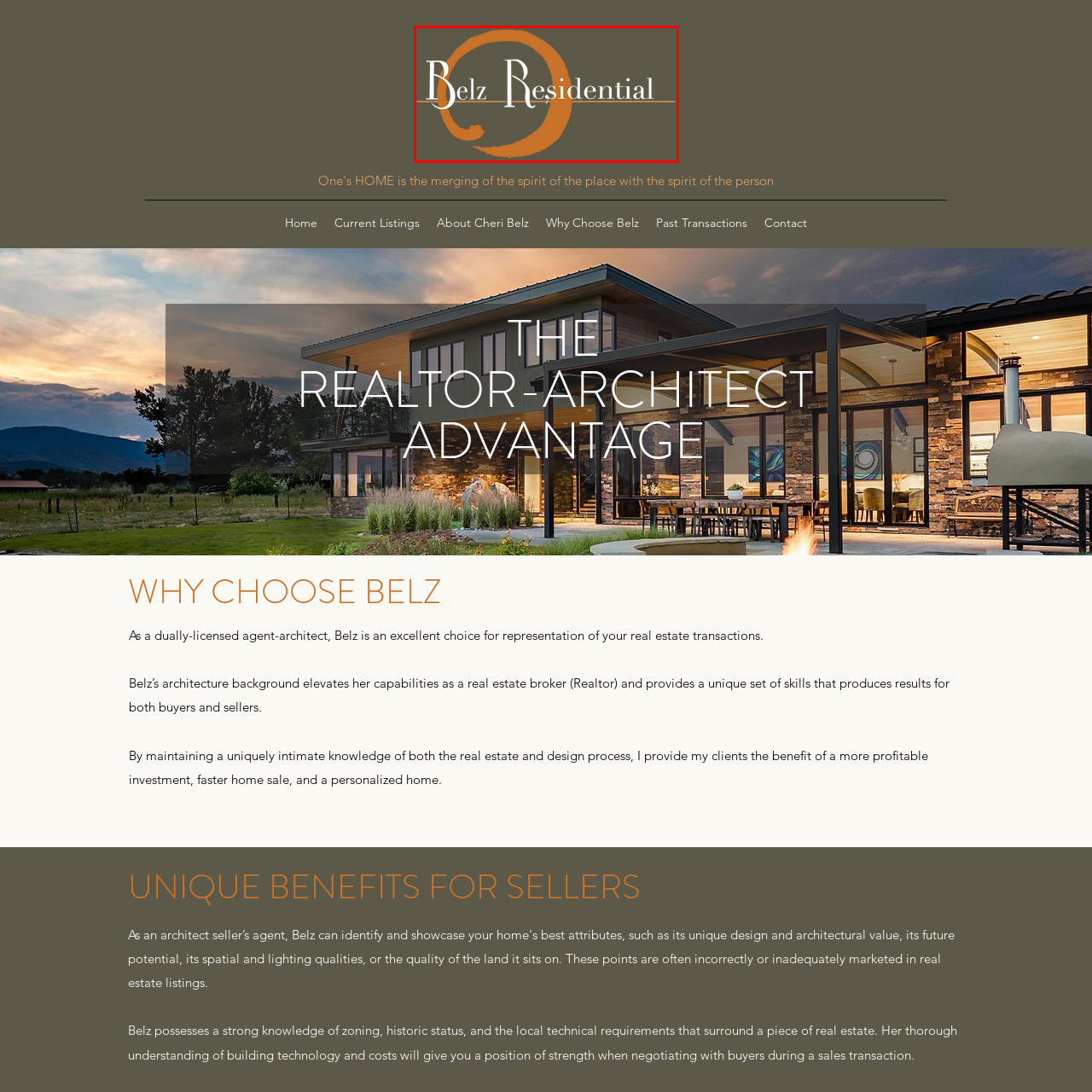Elaborate on the contents of the image highlighted by the red boundary in detail.

The image features the logo of "Belz Residential," prominently displaying the brand's name in an elegant font. The design includes a distinctive circular element in orange, symbolizing unity and continuity, set against a muted green background that conveys professionalism and stability. The logo's artistic flair reflects the creative edge of the brand, suggesting a blend of real estate expertise and architectural insight. This image is part of the branding for Cheri Belz, highlighting her dual role as an architect and real estate broker, emphasizing the unique advantages she brings to her clients in the real estate market.